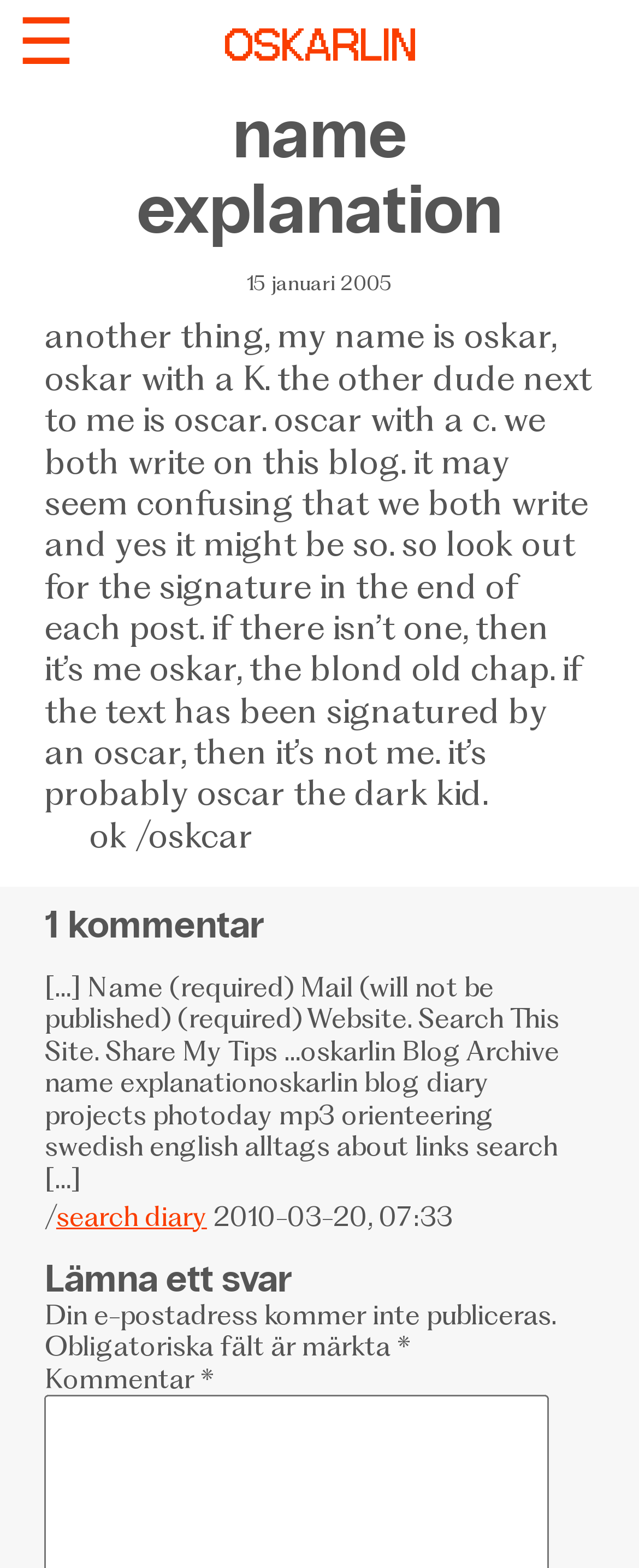What is the language of the blog?
Based on the image, give a concise answer in the form of a single word or short phrase.

Swedish and English